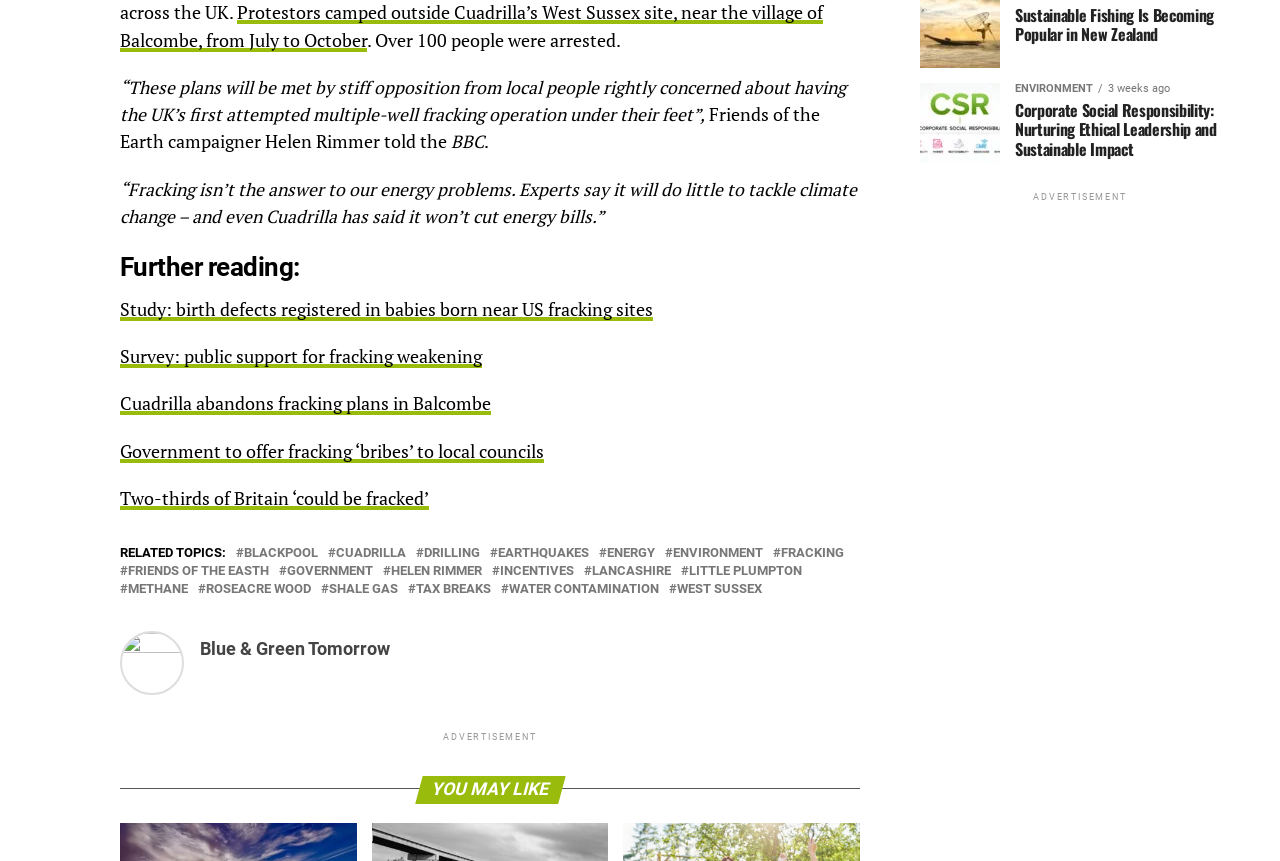What is the location of Cuadrilla’s site?
Please respond to the question thoroughly and include all relevant details.

The article mentions 'Protestors camped outside Cuadrilla’s West Sussex site, near the village of Balcombe, from July to October' which indicates that the location of Cuadrilla’s site is West Sussex.